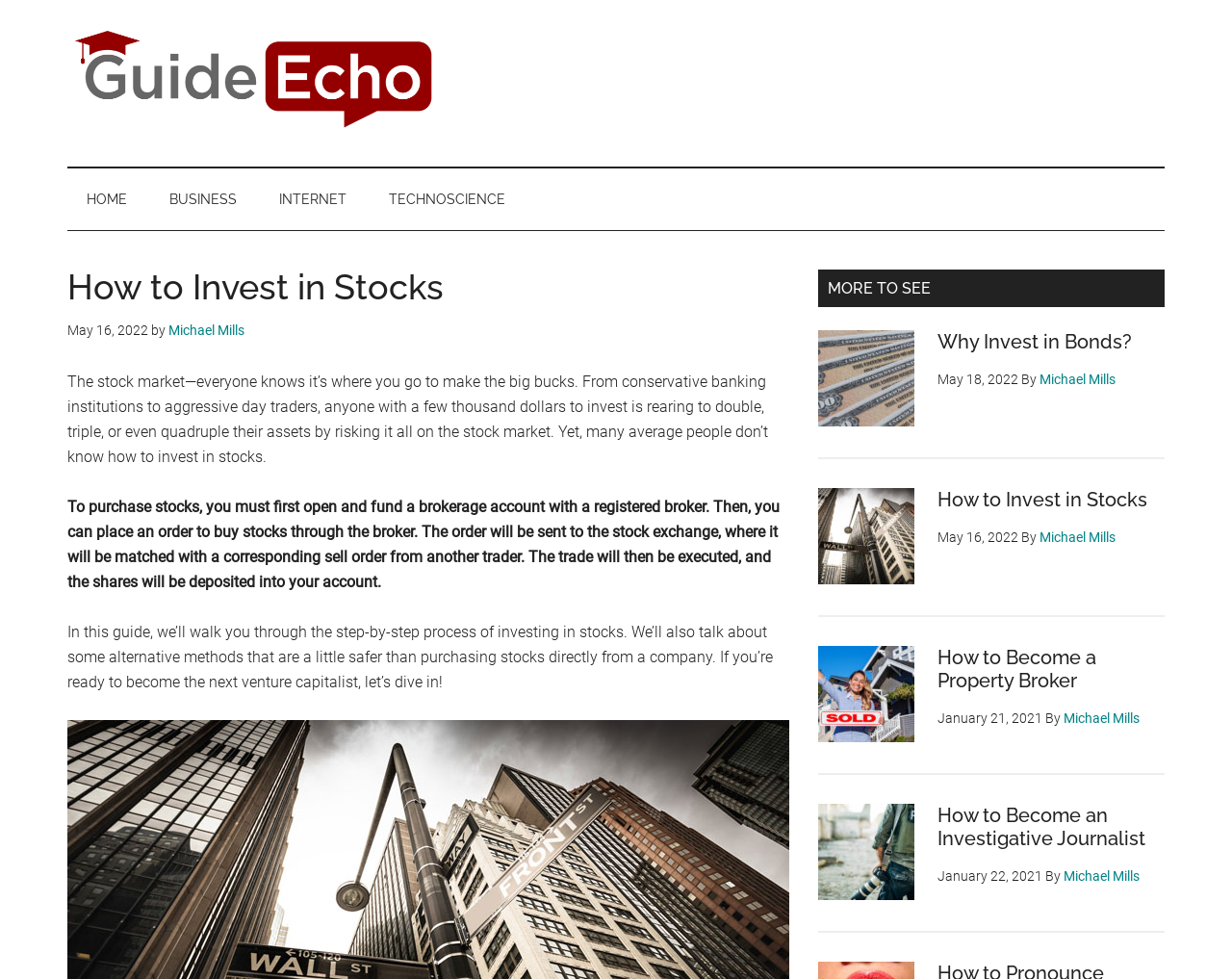Please find the bounding box coordinates (top-left x, top-left y, bottom-right x, bottom-right y) in the screenshot for the UI element described as follows: Michael Mills

[0.137, 0.329, 0.198, 0.345]